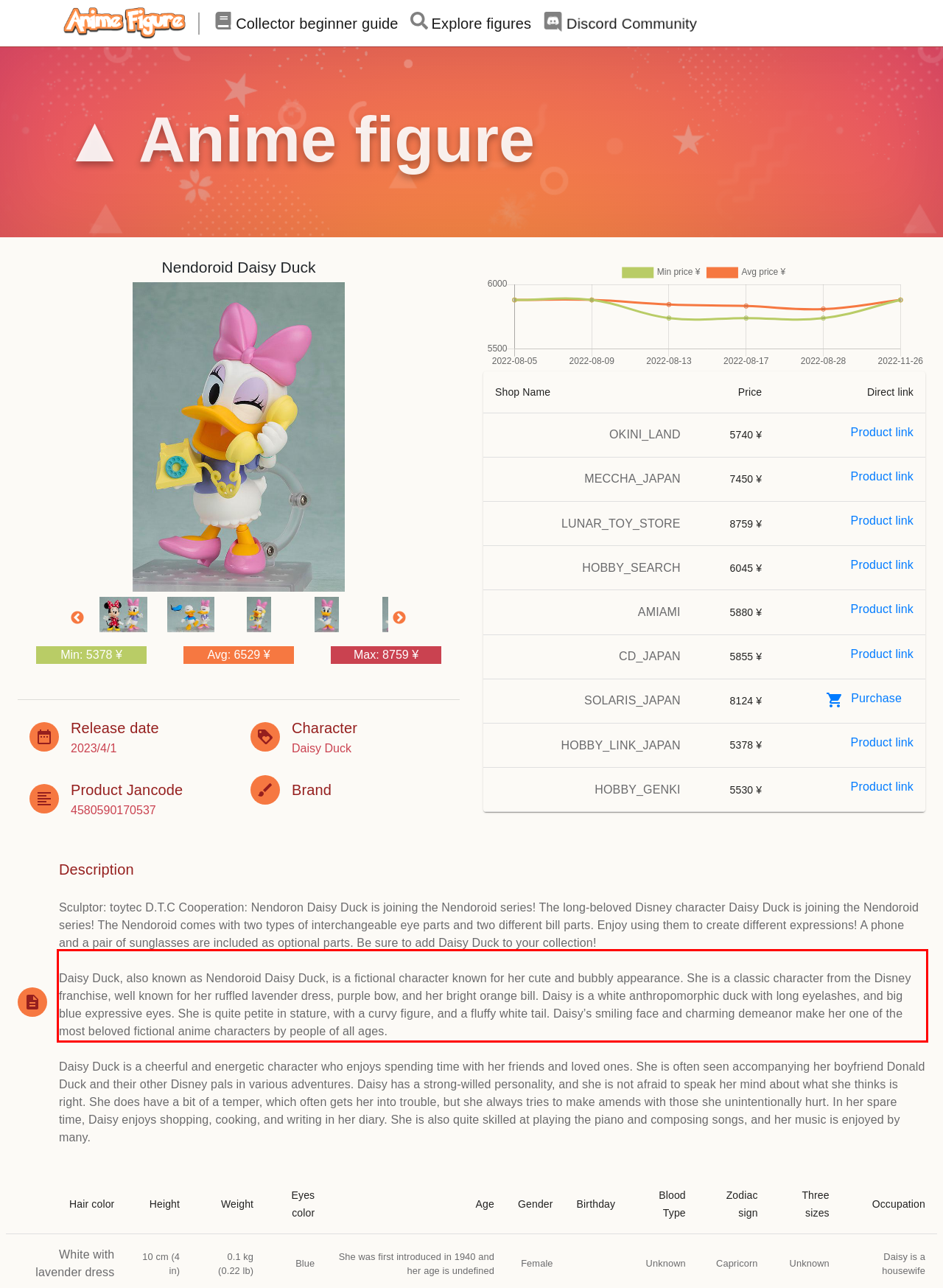Within the provided webpage screenshot, find the red rectangle bounding box and perform OCR to obtain the text content.

Daisy Duck, also known as Nendoroid Daisy Duck, is a fictional character known for her cute and bubbly appearance. She is a classic character from the Disney franchise, well known for her ruffled lavender dress, purple bow, and her bright orange bill. Daisy is a white anthropomorphic duck with long eyelashes, and big blue expressive eyes. She is quite petite in stature, with a curvy figure, and a fluffy white tail. Daisy’s smiling face and charming demeanor make her one of the most beloved fictional anime characters by people of all ages.